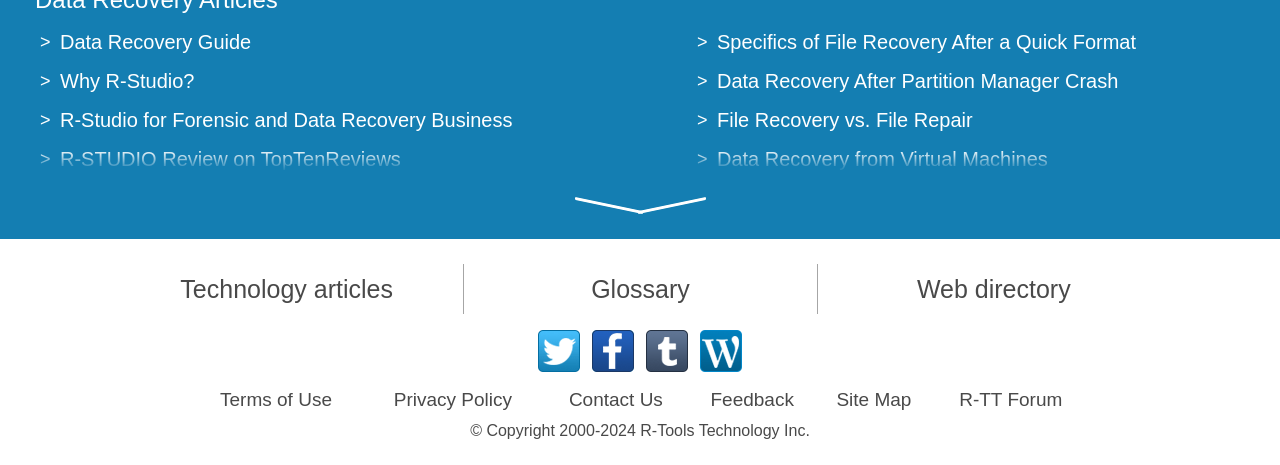What is the main topic of this webpage?
Refer to the image and provide a one-word or short phrase answer.

Data Recovery